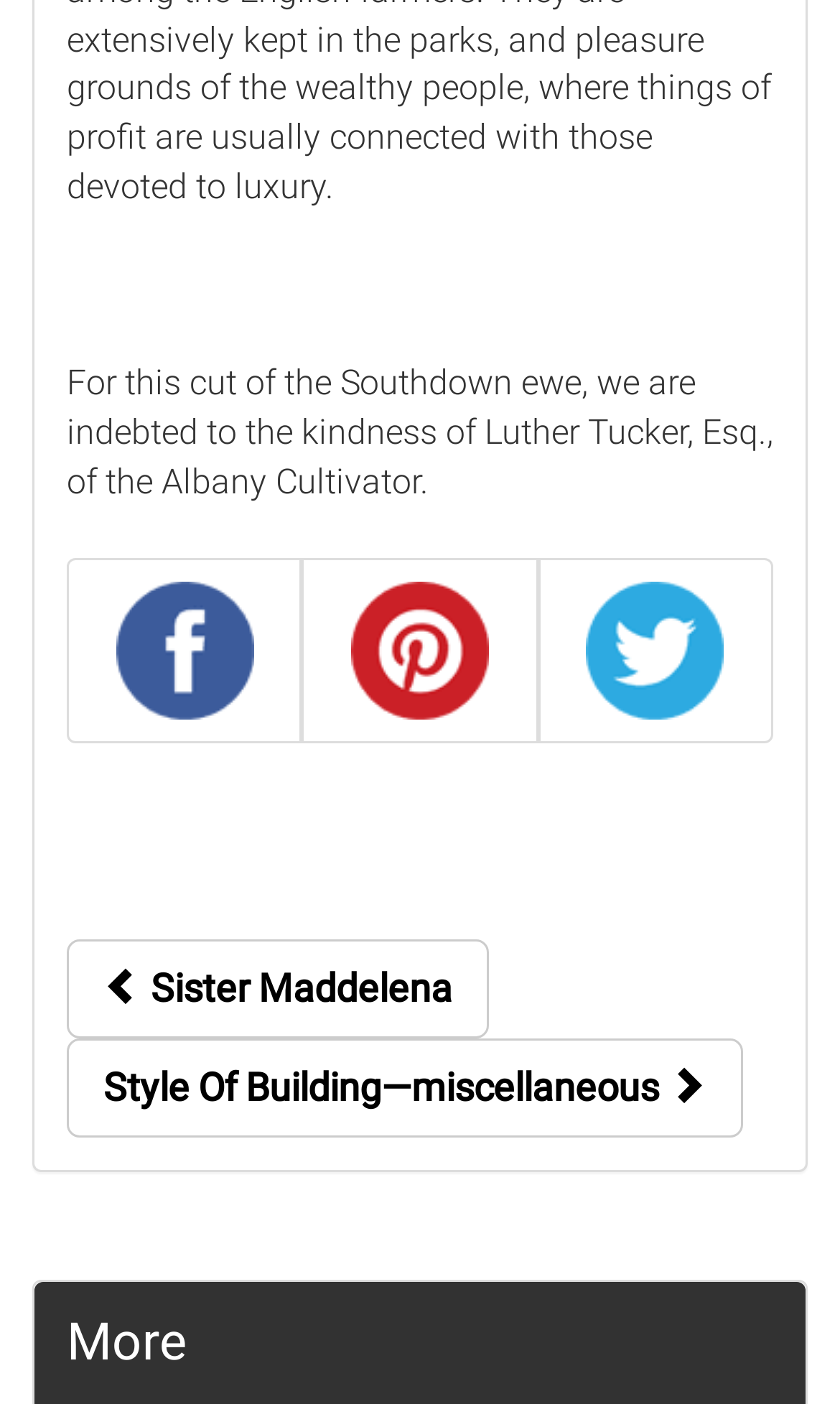What is the topic of the text above the social media links?
Please respond to the question with a detailed and informative answer.

The webpage has a StaticText element above the social media links, which contains the text 'For this cut of the Southdown ewe, we are indebted to the kindness of Luther Tucker, Esq., of the Albany Cultivator.' Therefore, the topic of the text is the Southdown ewe.